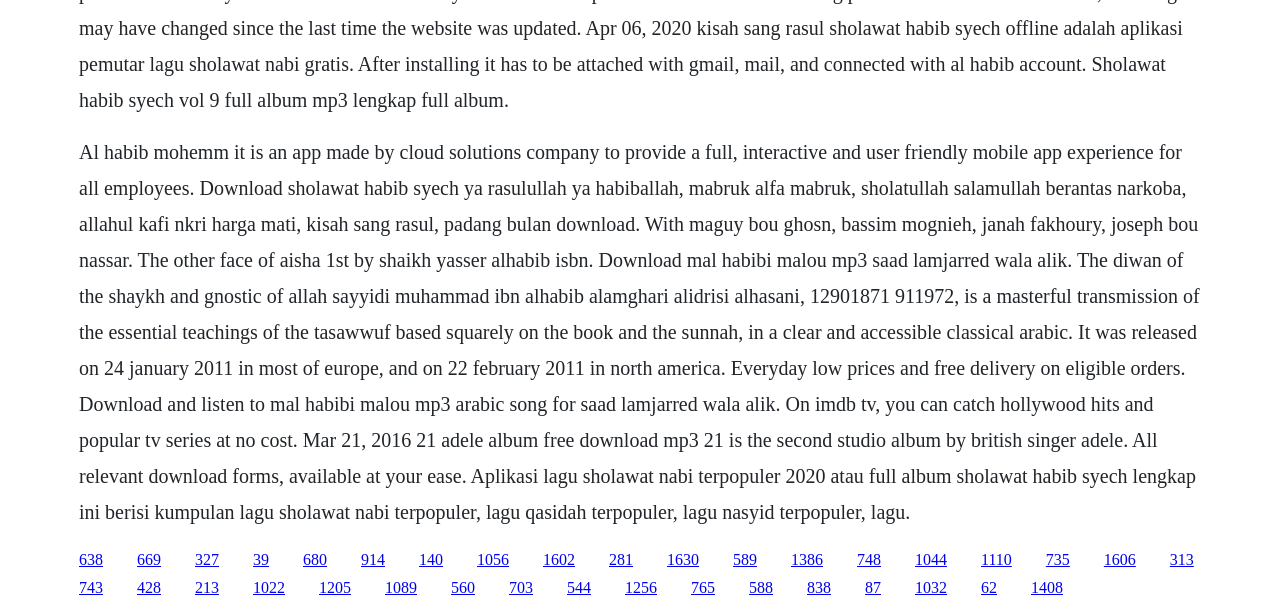Given the description "1408", provide the bounding box coordinates of the corresponding UI element.

[0.805, 0.948, 0.83, 0.976]